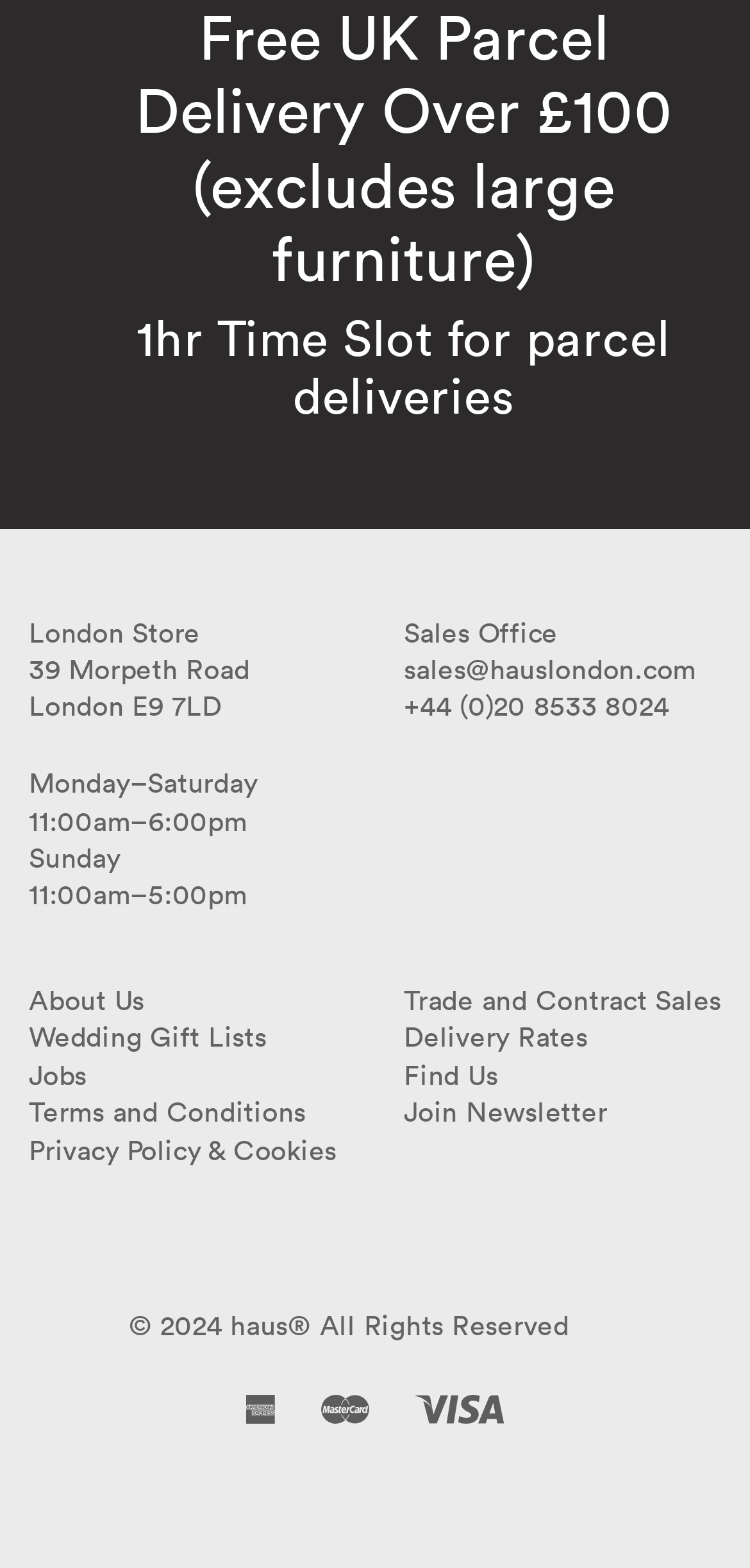Find the bounding box coordinates of the UI element according to this description: "Jobs".

[0.038, 0.675, 0.115, 0.697]